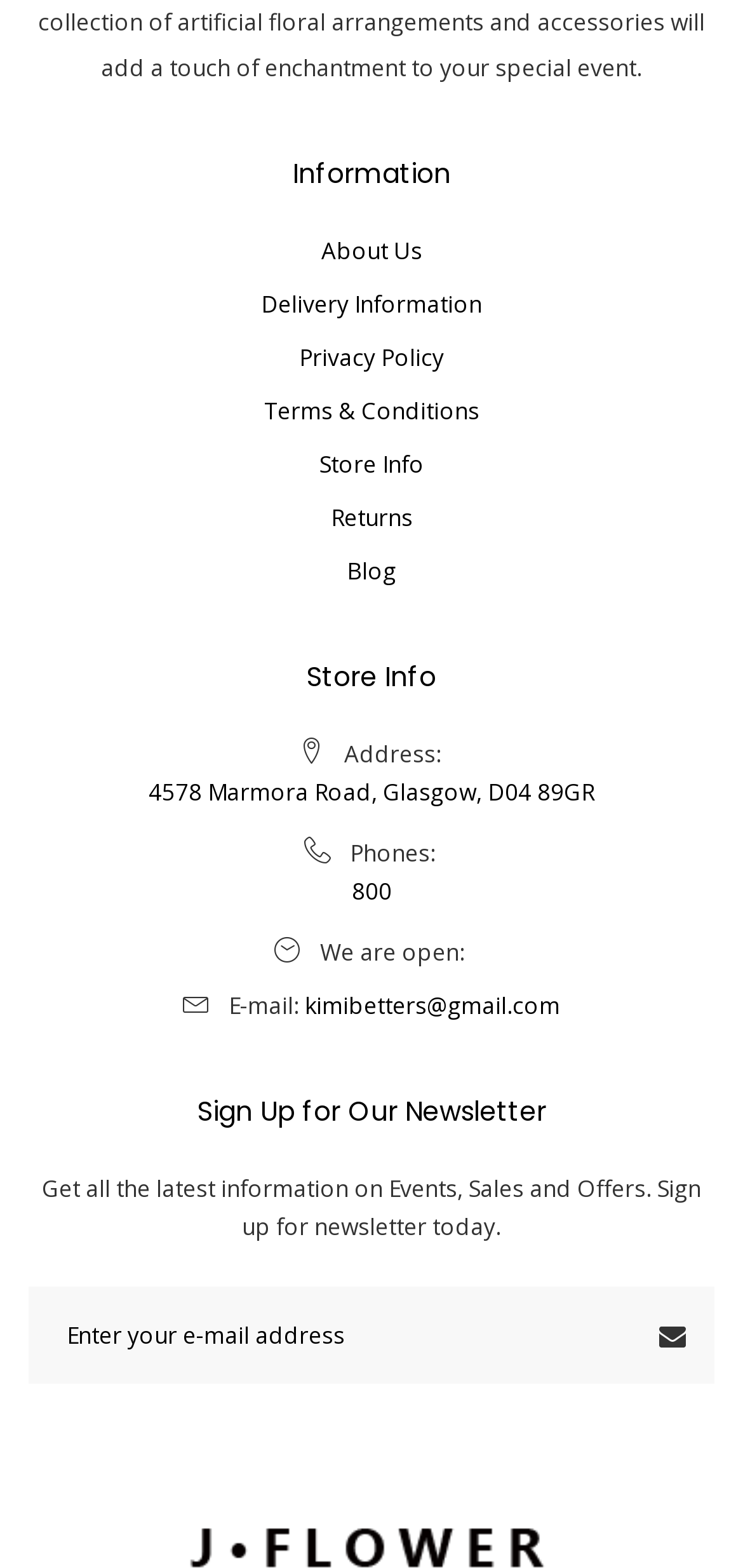What is the purpose of the textbox?
Carefully analyze the image and provide a detailed answer to the question.

The textbox is located below the 'Sign Up for Our Newsletter' heading, and it is likely used to input an email address to receive newsletters from the store. The surrounding text suggests that the newsletter will provide information on events, sales, and offers.